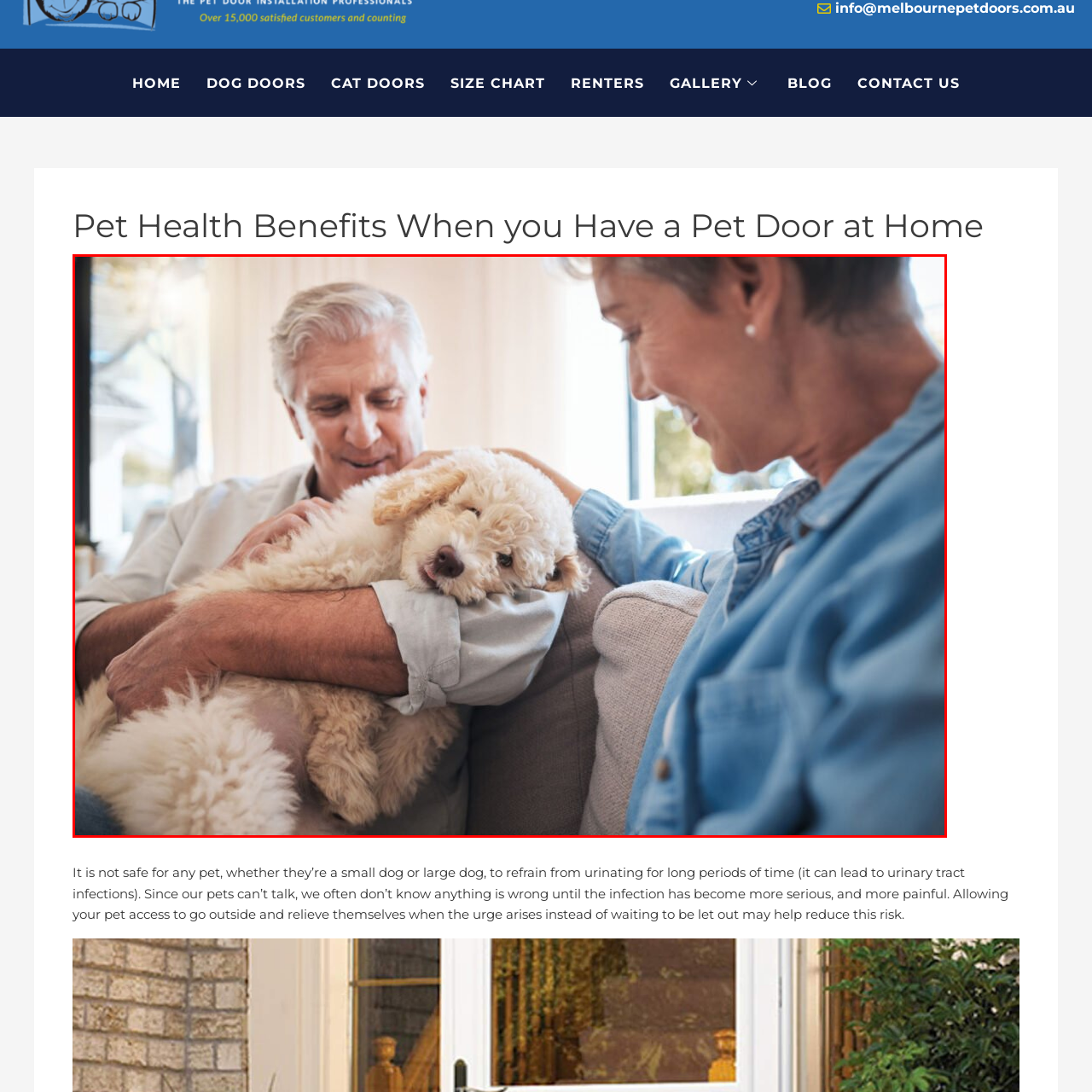Carefully inspect the area of the image highlighted by the red box and deliver a detailed response to the question below, based on your observations: What is the benefit of having a pet door?

The scene captures the deep bond between pet owners and their furry companions, emphasizing the emotional benefits of having a pet door for easy outdoor access, which allows pets to move freely in and out of the house.